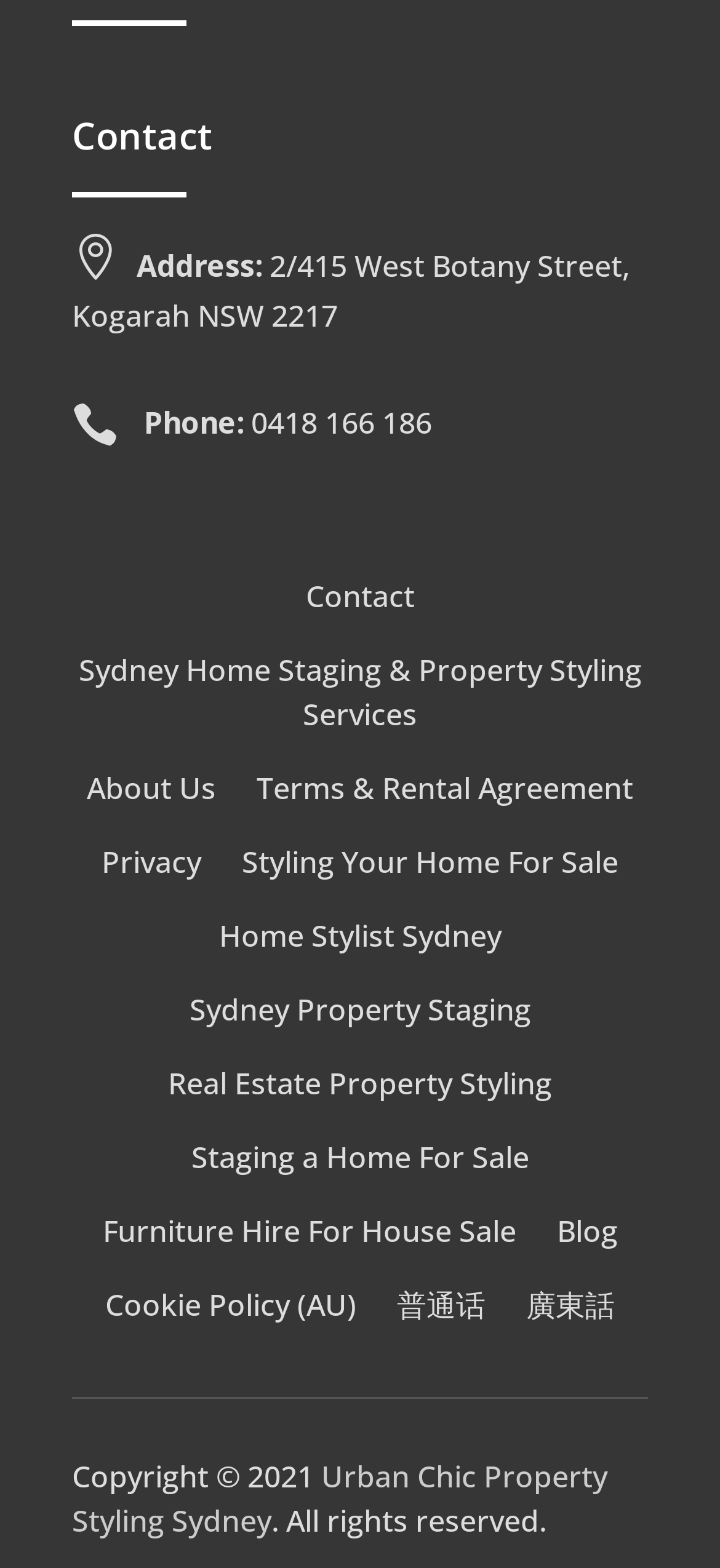Please respond to the question with a concise word or phrase:
What is the copyright year of the website?

2021